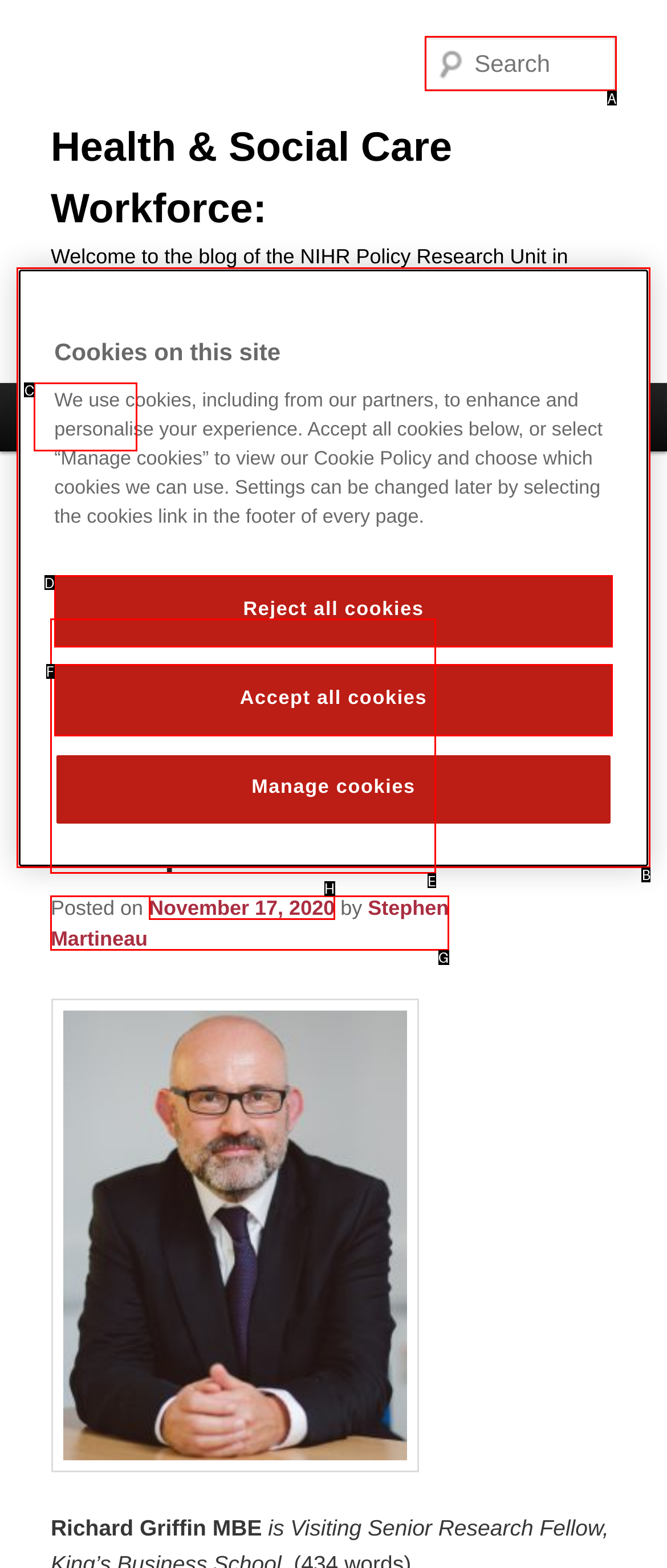From the given options, indicate the letter that corresponds to the action needed to complete this task: view COC Factory Audit page. Respond with only the letter.

None